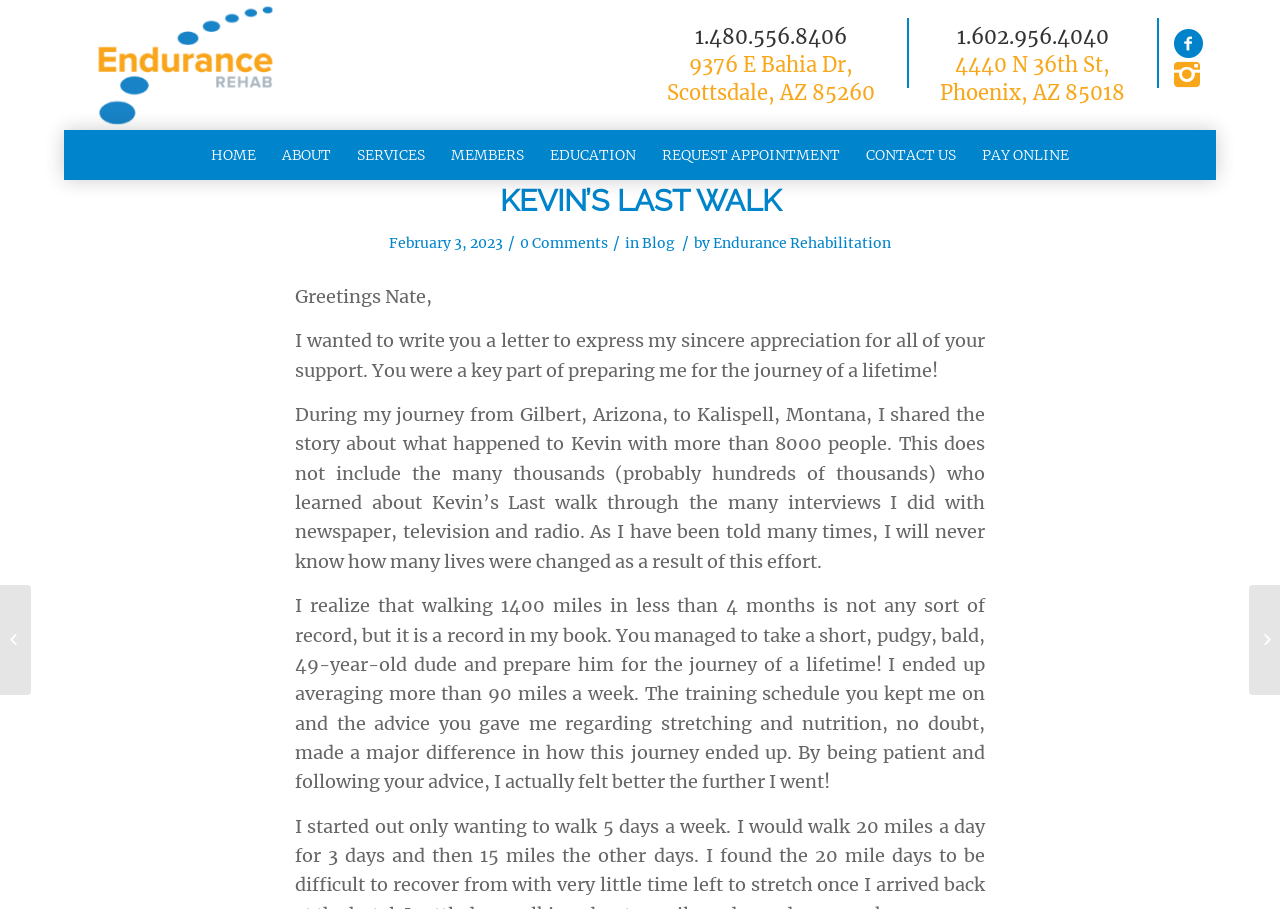What is the name of the blog post?
Please ensure your answer is as detailed and informative as possible.

I found the name of the blog post by looking at the heading element with the content 'KEVIN'S LAST WALK' which is located in the main content area of the webpage.